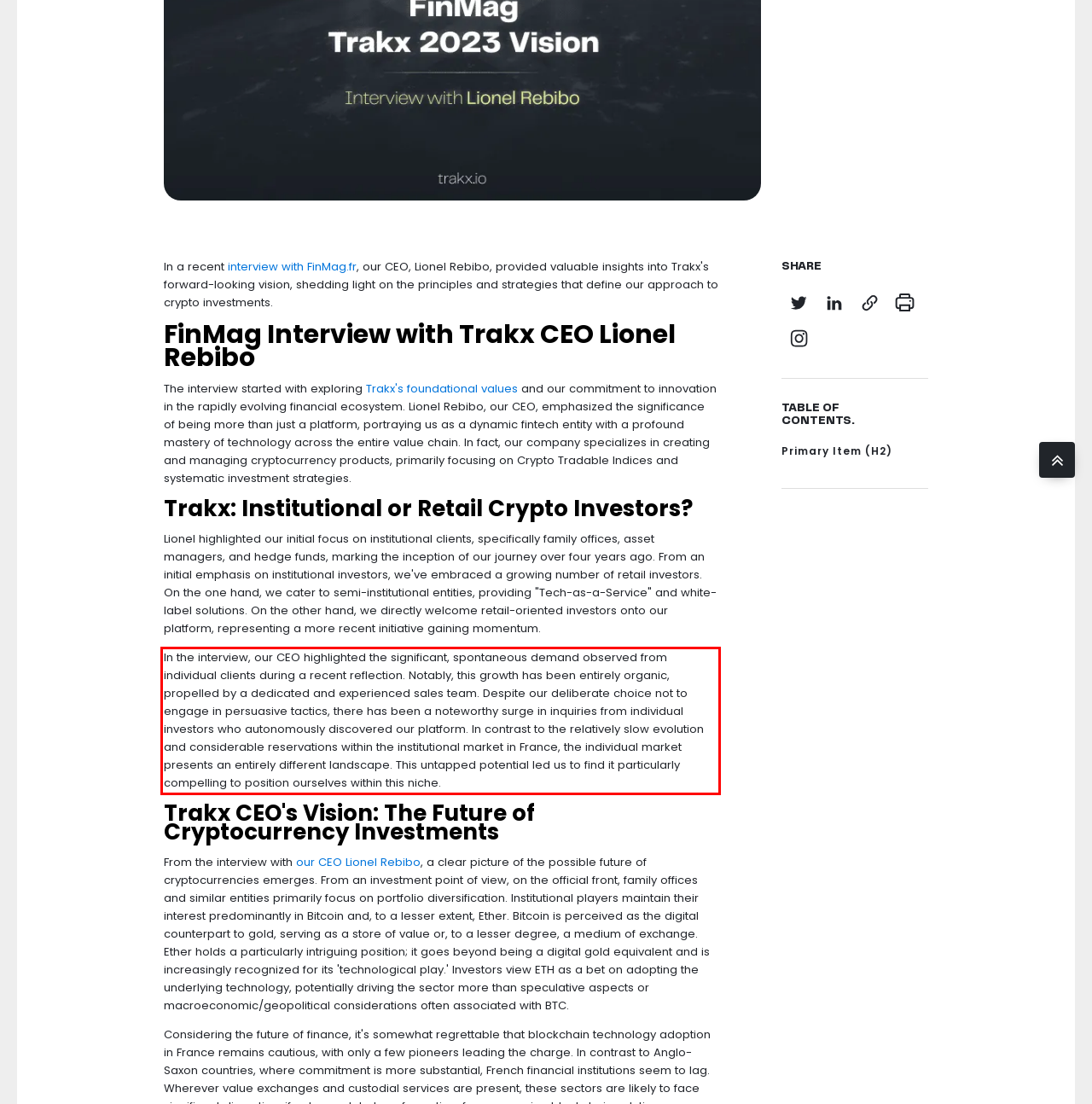The screenshot you have been given contains a UI element surrounded by a red rectangle. Use OCR to read and extract the text inside this red rectangle.

In the interview, our CEO highlighted the significant, spontaneous demand observed from individual clients during a recent reflection. Notably, this growth has been entirely organic, propelled by a dedicated and experienced sales team. Despite our deliberate choice not to engage in persuasive tactics, there has been a noteworthy surge in inquiries from individual investors who autonomously discovered our platform. In contrast to the relatively slow evolution and considerable reservations within the institutional market in France, the individual market presents an entirely different landscape. This untapped potential led us to find it particularly compelling to position ourselves within this niche.